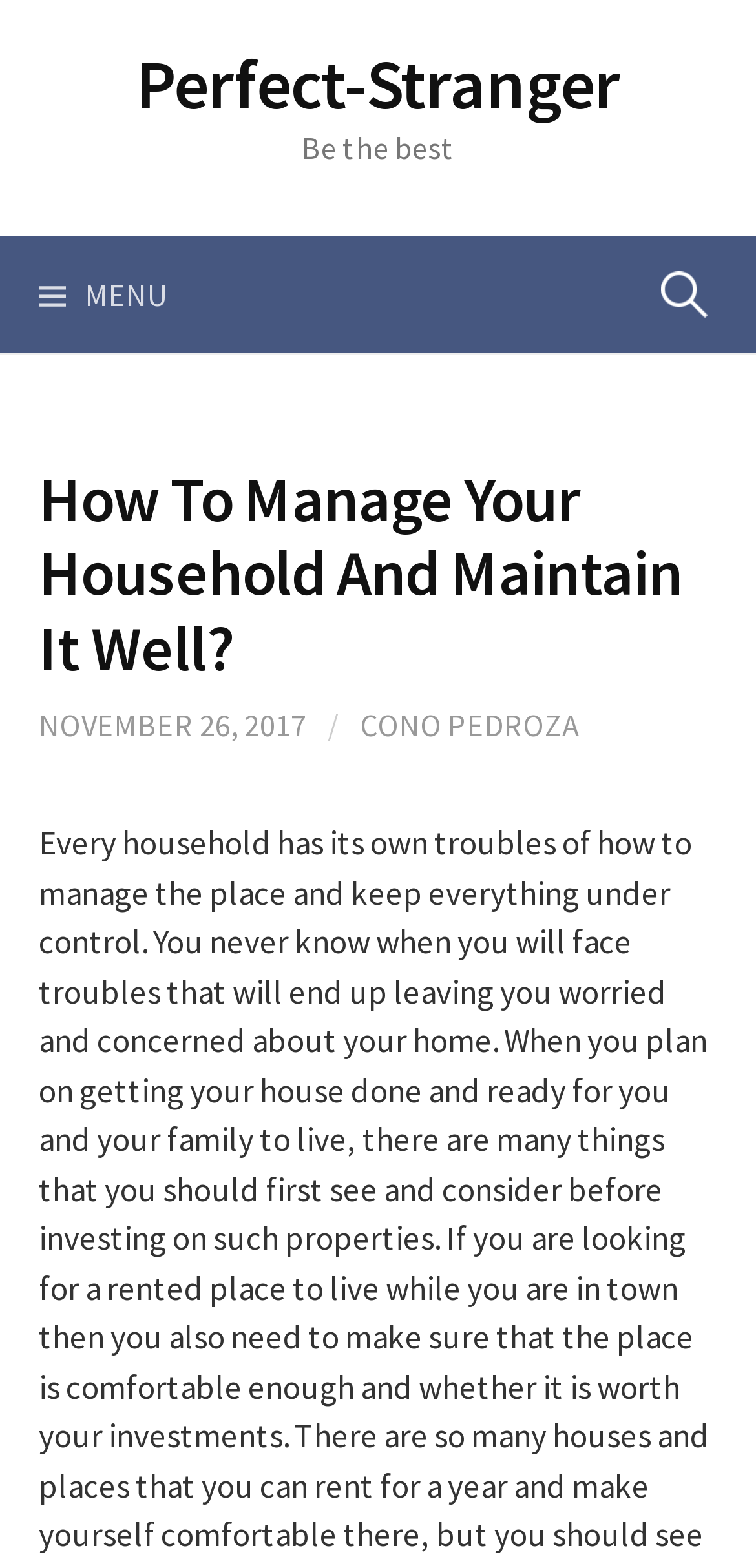Provide the bounding box coordinates for the specified HTML element described in this description: "November 26, 2017". The coordinates should be four float numbers ranging from 0 to 1, in the format [left, top, right, bottom].

[0.051, 0.45, 0.405, 0.475]